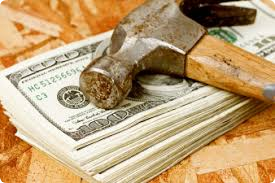What is the surface that the money is resting on?
Respond to the question with a single word or phrase according to the image.

A wooden surface